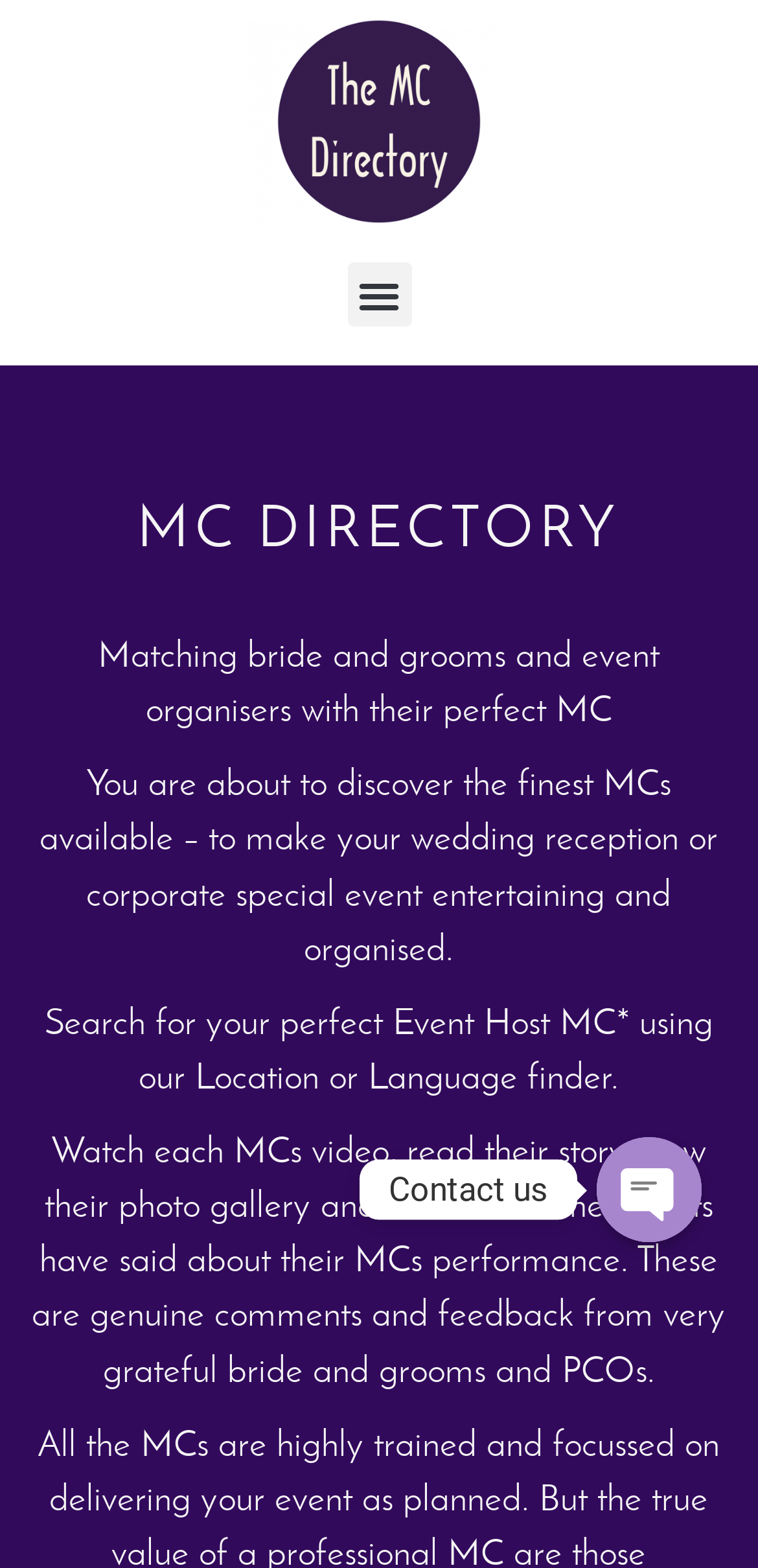Find the bounding box coordinates corresponding to the UI element with the description: "aria-label="Email"". The coordinates should be formatted as [left, top, right, bottom], with values as floats between 0 and 1.

[0.787, 0.725, 0.926, 0.792]